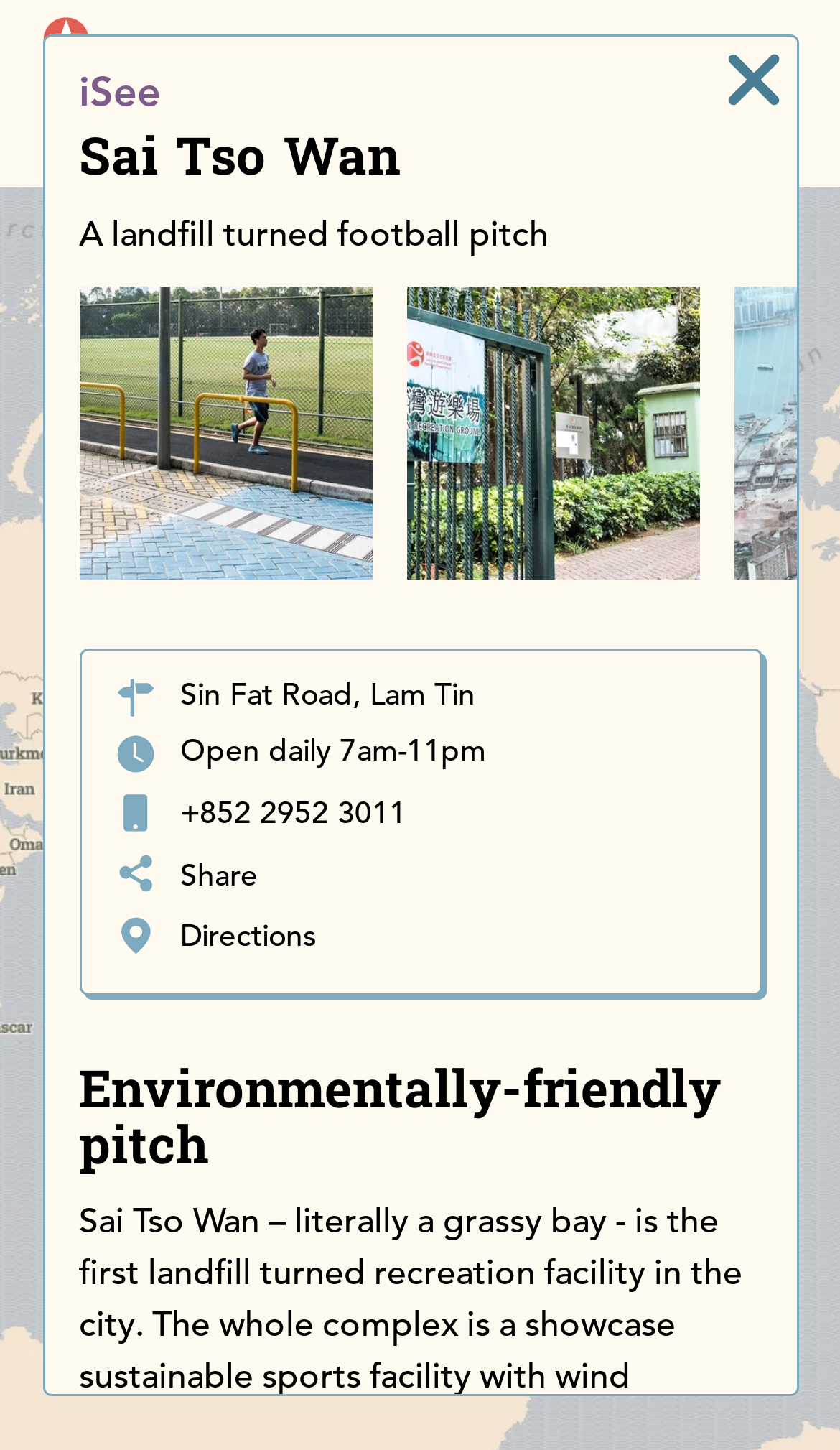Create a full and detailed caption for the entire webpage.

The webpage is about iDiscover, a platform that offers interactive walking itineraries created by locals. At the top left of the page, there is a link to skip to the main content. Next to it, on the top left, is a link to iDiscover Asia, accompanied by an image with the same name. On the top right, there is a menu button.

Below the menu button, there is a heading that reads "iSee Sai Tso Wan". Underneath this heading, there is a brief description of a location, "A landfill turned football pitch". Further down, there is an address, "Sin Fat Road, Lam Tin", and an operating hour, "Open daily 7am-11pm". 

To the right of the address and operating hour, there is a phone number, "+852 2952 3011", and two buttons, "Share" and "Directions". Below these elements, there is another heading, "Environmentally-friendly pitch". 

The page also has a hidden section, which can be accessed by clicking on the menu button. This section contains a link to close the menu.